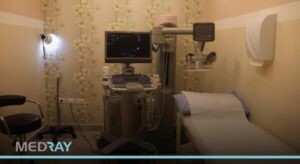Give a detailed account of what is happening in the image.

The image showcases a well-equipped medical examination room designed for liver examinations. Prominently displayed is a modern ultrasound machine, highlighting the technological advancements used in assessing liver health. The machine is connected to a variety of cables and displays a monitor showing relevant diagnostic information.

The room features a comfortable examination bed covered with clean linens, positioned for patient convenience. A chair is also visible, providing a seating option for visitors or healthcare personnel. The walls are decorated with a calming floral design, contributing to a soothing atmosphere, essential for patients undergoing medical procedures.

This setup is indicative of a facility that prioritizes patient comfort and quality care, such as the Al Basmah Radiology Center mentioned in the accompanying text about liver examinations. The examination aims to assess liver stiffness and overall health without invasive procedures, thus ensuring patient comfort and safety.